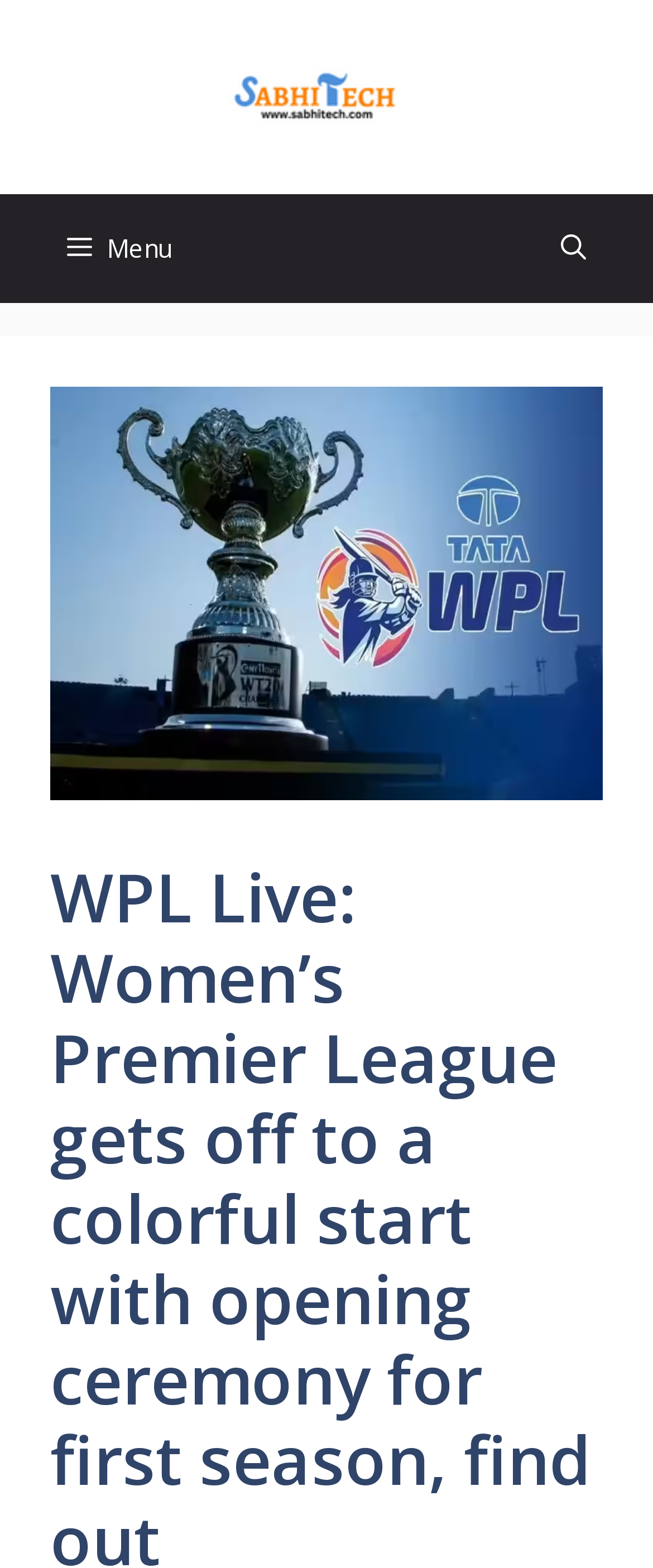Describe all the key features and sections of the webpage thoroughly.

The webpage is about the Women's Premier League (WPL) 2023 Opening Ceremony, featuring Kiara Advani and Kriti Sanon. At the top of the page, there is a banner that spans the entire width, containing a link to "SABHI TECH" with an accompanying image. Below the banner, there is a primary navigation menu that also spans the full width, with a "Menu" button on the left and an "Open search" button on the right.

Above the main content area, there is a large image that takes up most of the width, with a caption "WPL Live: Women's Premier League gets off to a colorful start with opening ceremony for first season, find out". This image is likely the main attraction of the page, highlighting the WPL opening ceremony.